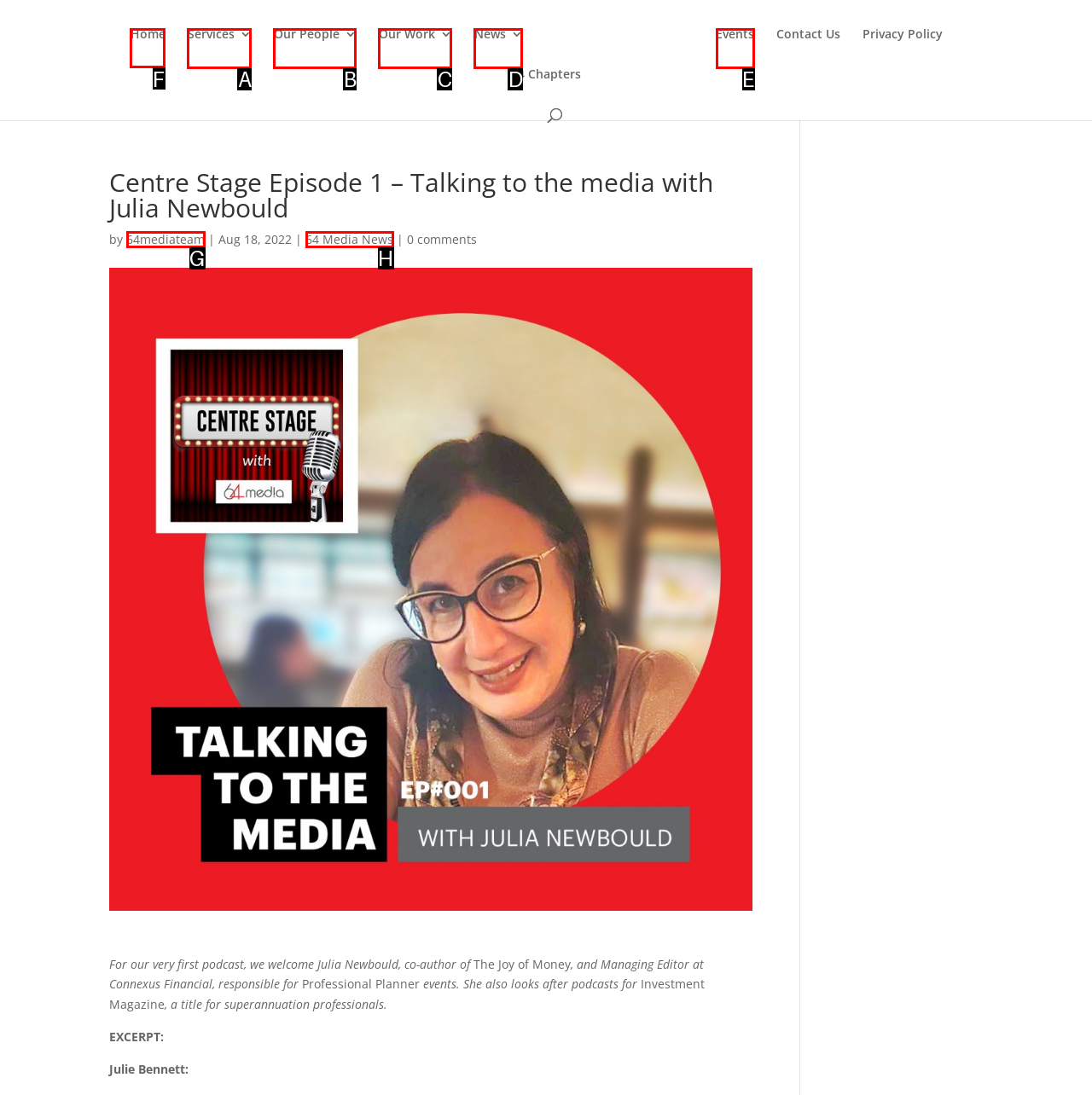Select the correct HTML element to complete the following task: go to home page
Provide the letter of the choice directly from the given options.

F